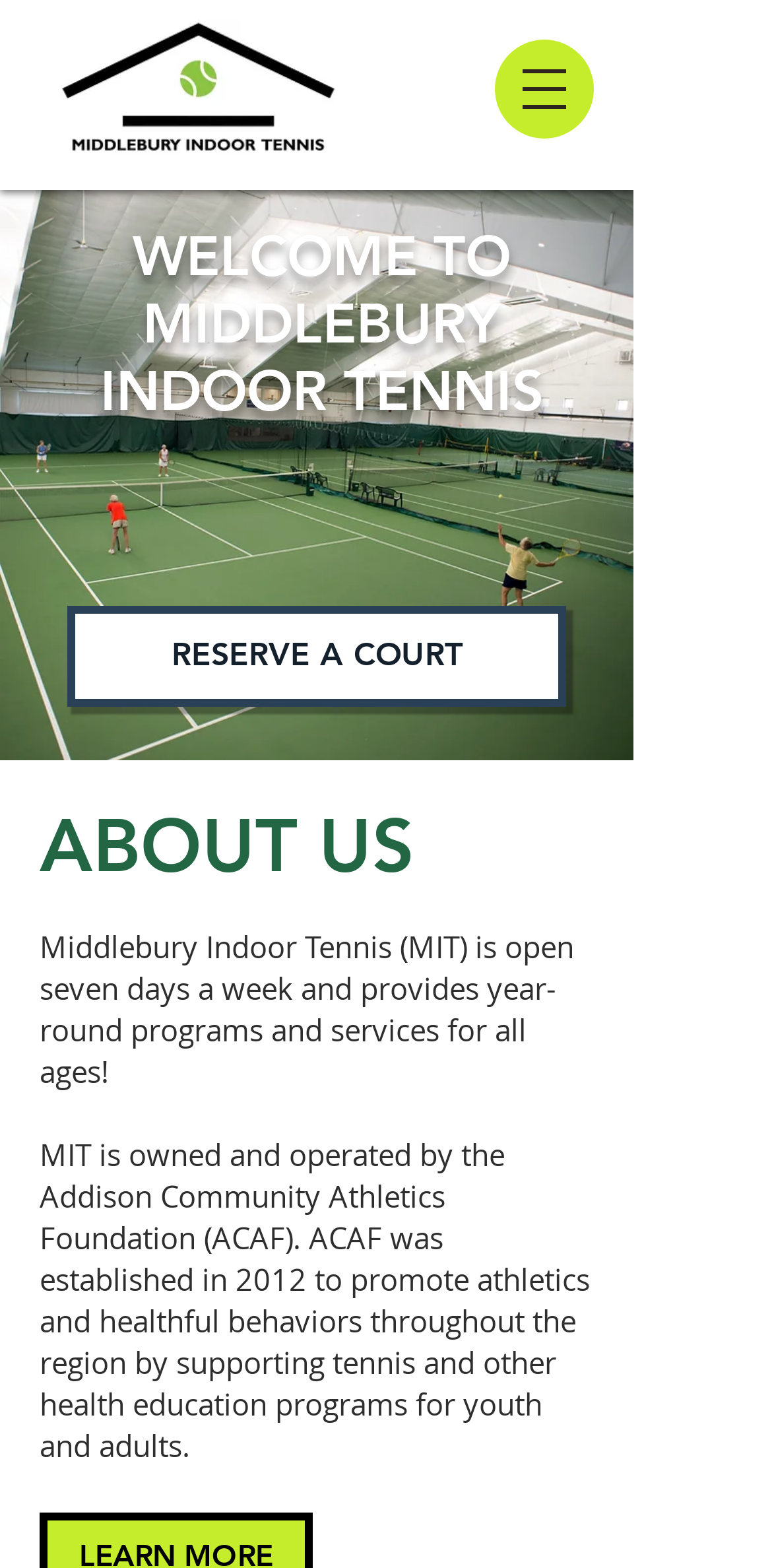Look at the image and answer the question in detail:
What is the purpose of the Addison Community Athletics Foundation?

I determined the answer by reading the StaticText element that describes the Addison Community Athletics Foundation. The text states that the foundation was established to 'promote athletics and healthful behaviors throughout the region by supporting tennis and other health education programs for youth and adults'.